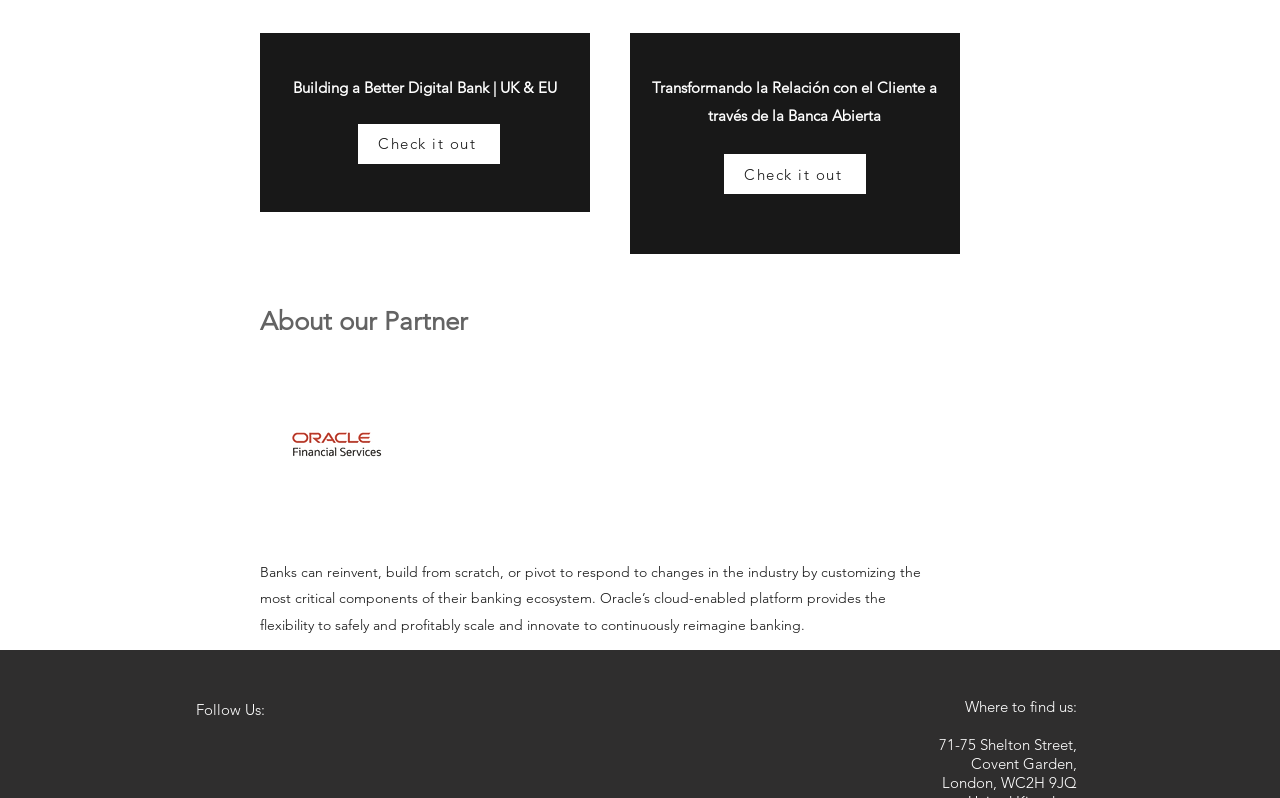Answer this question using a single word or a brief phrase:
What is the theme of the webpage?

Digital banking